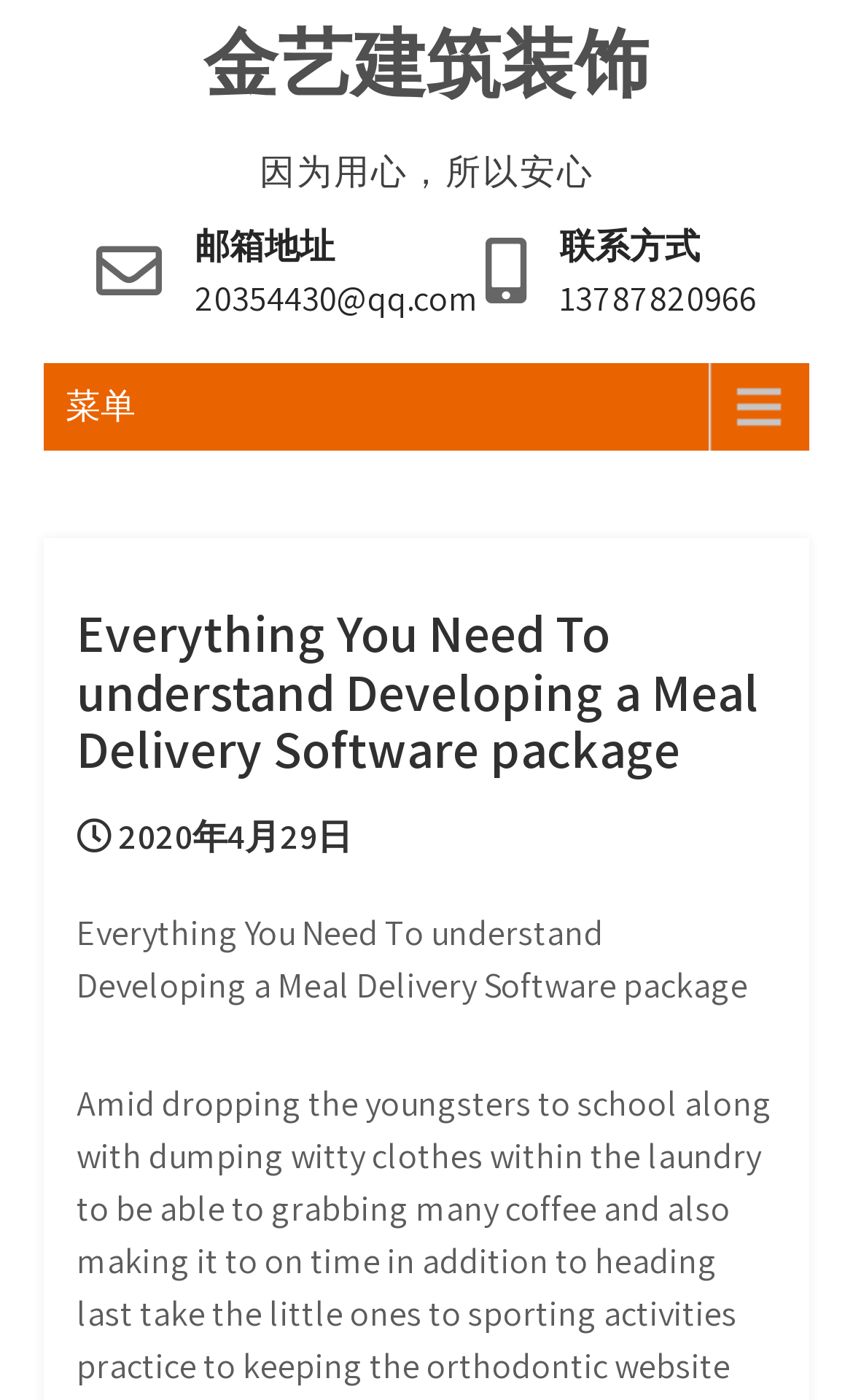Detail the various sections and features present on the webpage.

The webpage appears to be a blog or article page, with a mix of Chinese and English content. At the top, there is a heading that reads "金艺建筑装饰" (Jin Yi Architectural Decoration) in a prominent position, taking up most of the width of the page. Below this heading, there is a link with the same text, positioned slightly to the right.

To the right of the heading, there is a static text element that reads "因为用心，所以安心" (Because of careful consideration, therefore at ease). Below this text, there are two columns of contact information. On the left, there is a static text element that reads "邮箱地址" (Email address), followed by a link to an email address "20354430@qq.com". On the right, there is a static text element that reads "联系方式" (Contact method), followed by a phone number "13787820966".

In the middle of the page, there is a link to a menu, labeled "菜单" (Menu), which spans almost the entire width of the page. Below the menu link, there is a header section that contains the main title of the article, "Everything You Need To understand Developing a Meal Delivery Software package". This title is positioned near the top of the page, with a date "2020年4月29日" (April 29, 2020) below it.

Further down the page, there is a block of text that starts with "Amid dropping the", which appears to be the beginning of the article content.